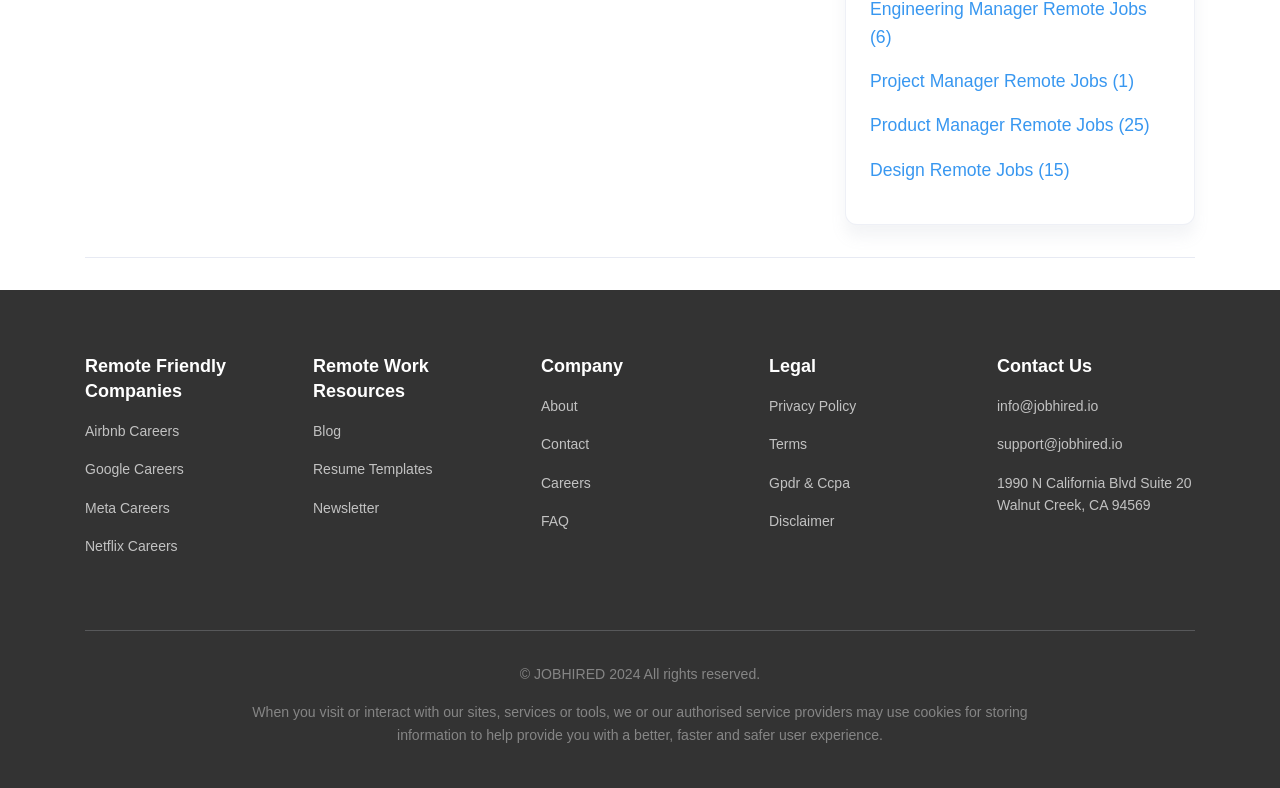Refer to the image and provide a thorough answer to this question:
What is the contact email address?

In the 'Contact Us' section, we can see the contact email address listed as info@jobhired.io, along with another email address and a physical address.